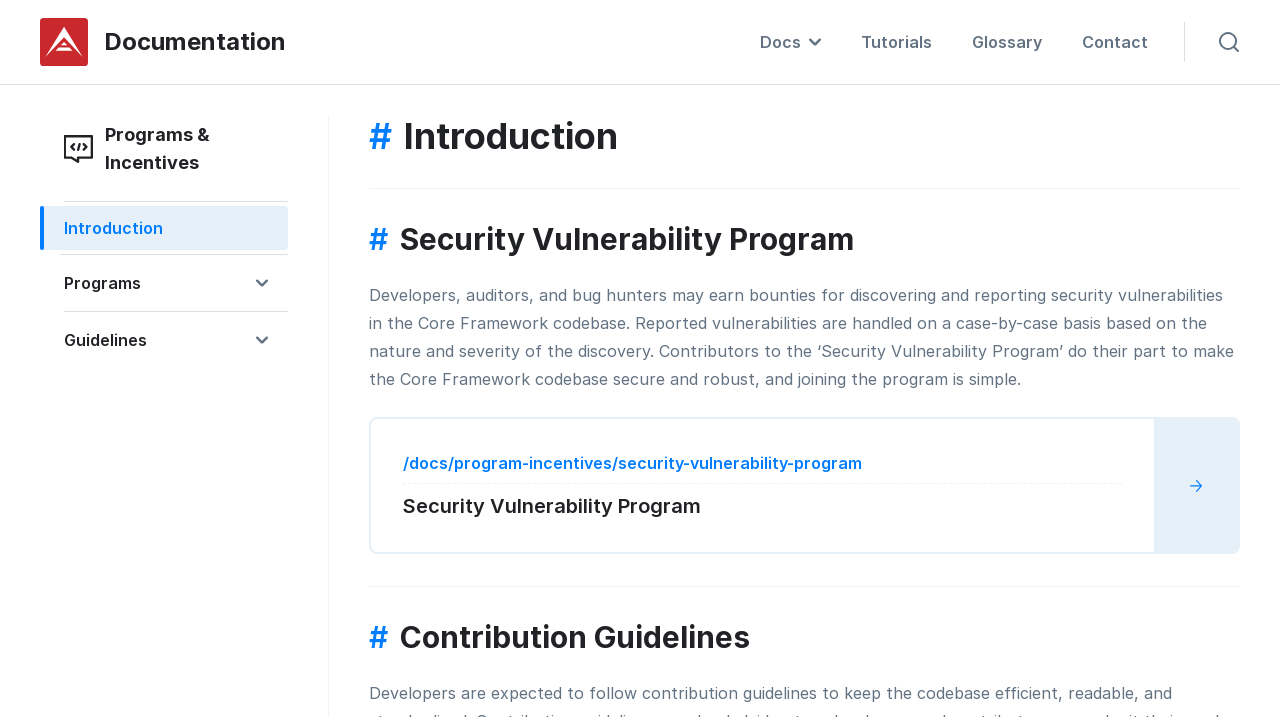Identify the bounding box coordinates of the part that should be clicked to carry out this instruction: "Click on the 'Programs' button".

[0.05, 0.356, 0.225, 0.434]